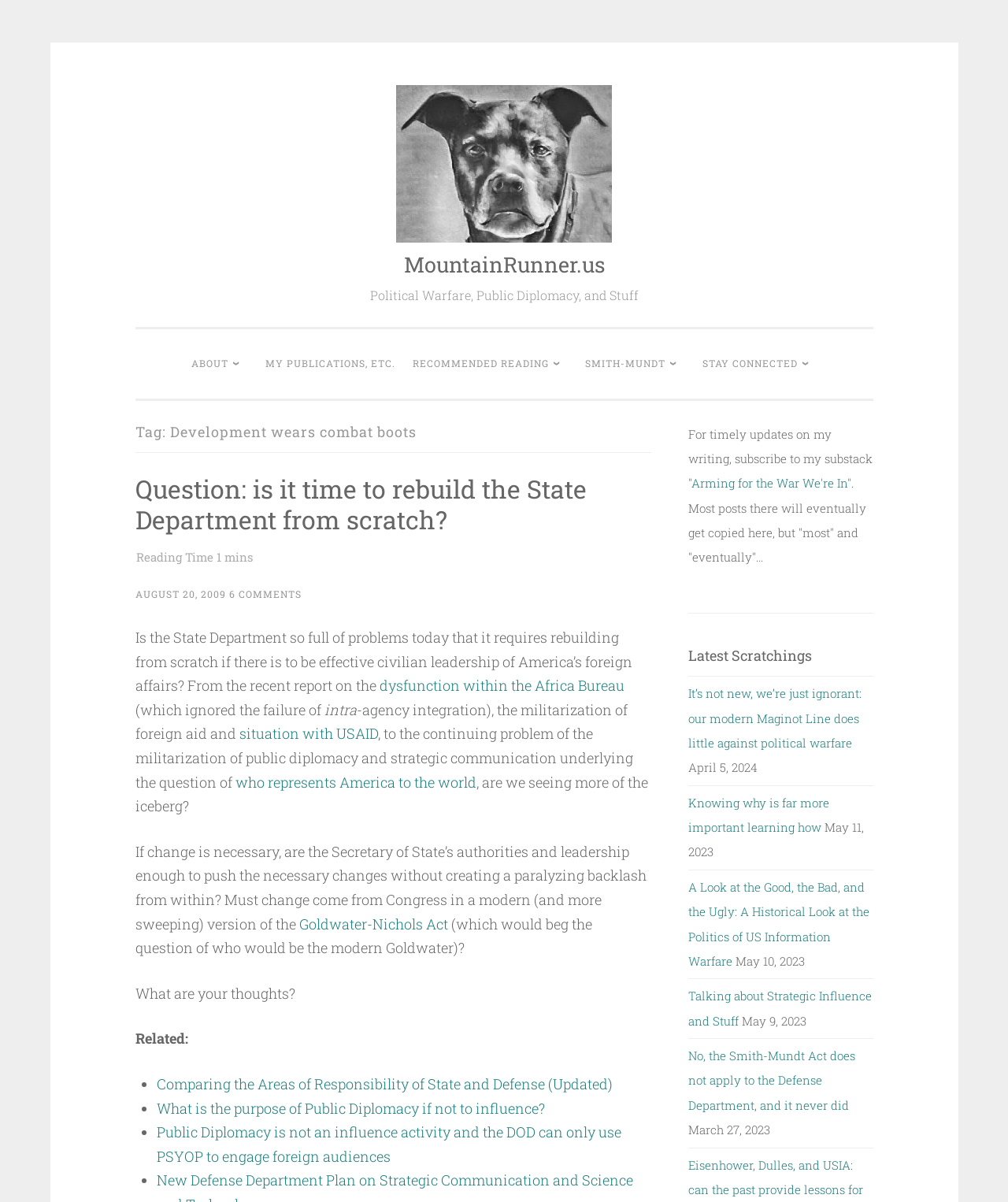Determine the bounding box coordinates of the clickable region to execute the instruction: "Read the post 'A Look at the Good, the Bad, and the Ugly: A Historical Look at the Politics of US Information Warfare'". The coordinates should be four float numbers between 0 and 1, denoted as [left, top, right, bottom].

[0.683, 0.731, 0.863, 0.806]